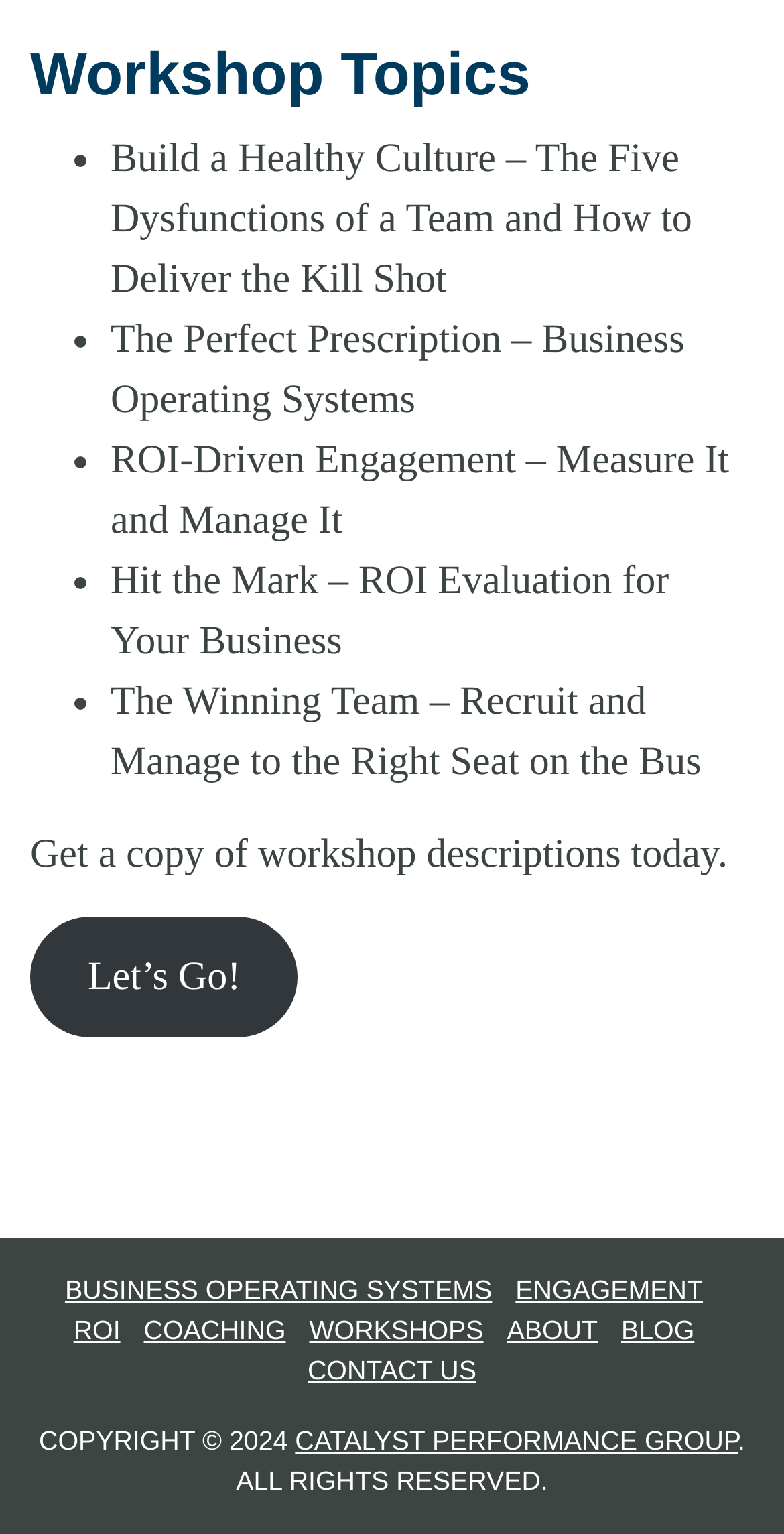What is the call-to-action button text?
Please answer the question with a detailed and comprehensive explanation.

I found the call-to-action button, which has the text 'Let’s Go!' and is located below the list of items.